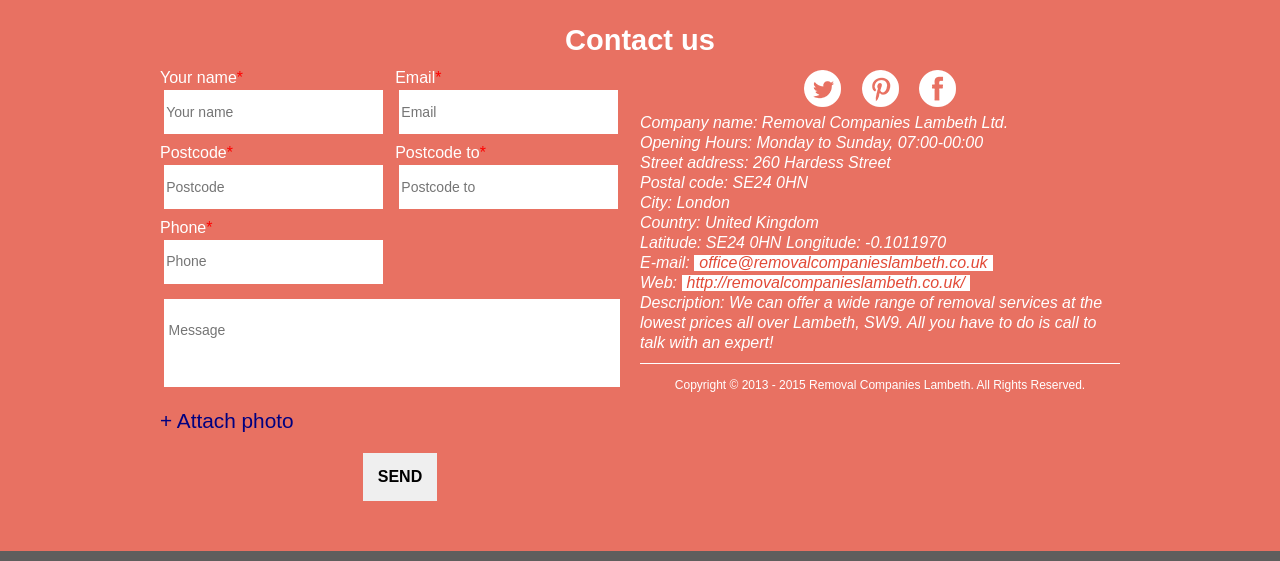What is the postcode?
Respond with a short answer, either a single word or a phrase, based on the image.

SE24 0HN